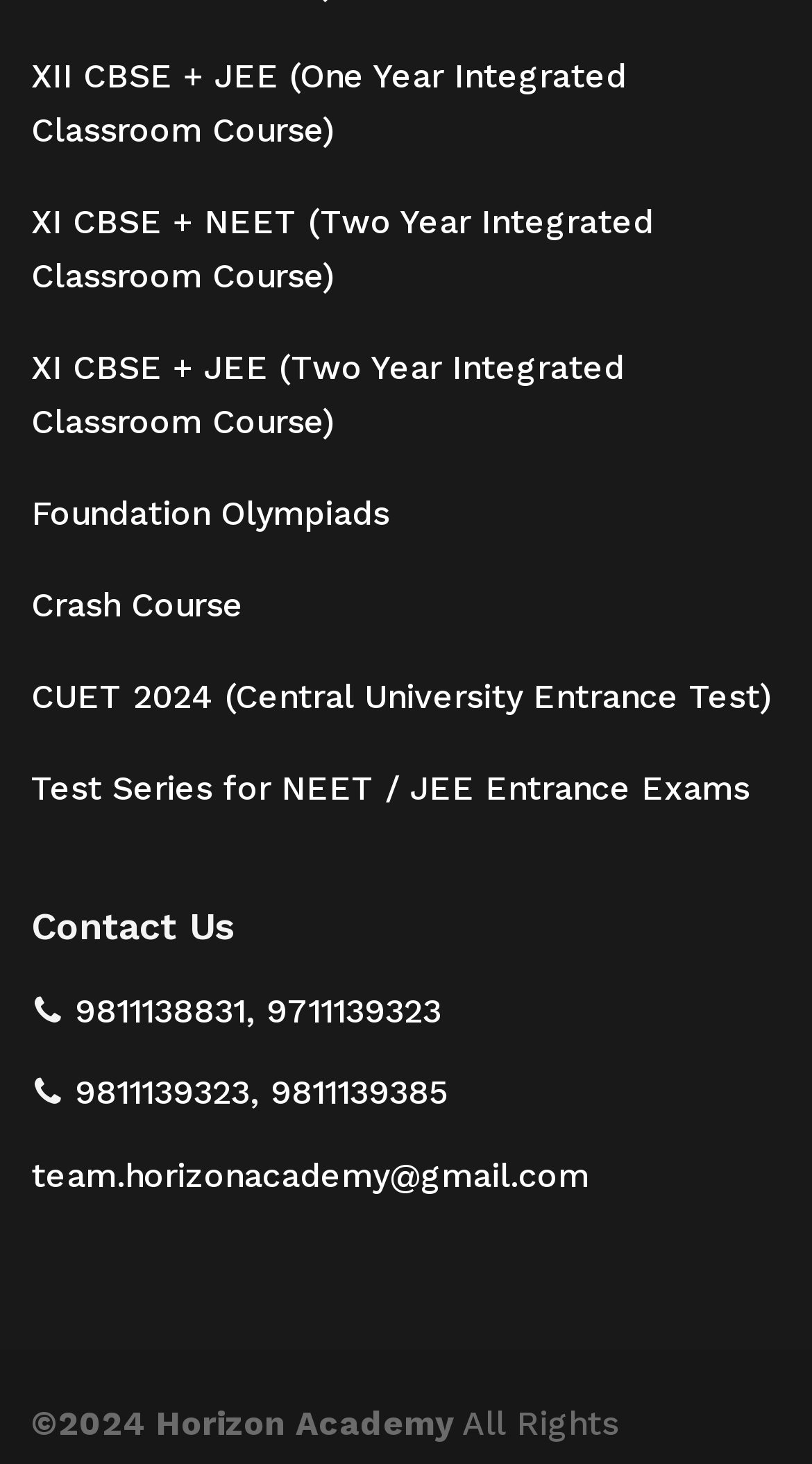Provide a short answer to the following question with just one word or phrase: How many links are there in the main section?

6